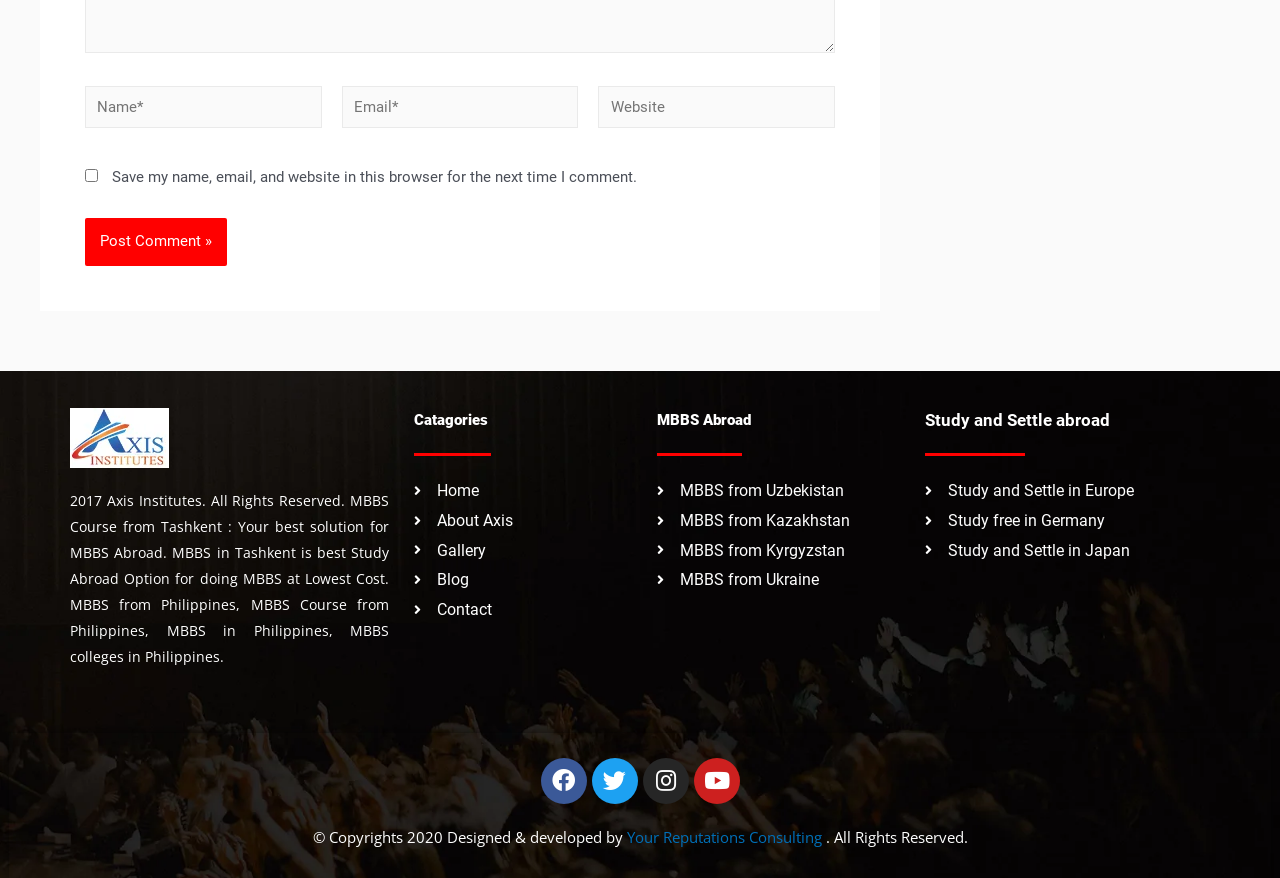What is the purpose of the website?
Carefully analyze the image and provide a thorough answer to the question.

The website appears to be related to studying MBBS abroad, as evident from the links and headings on the page, such as 'MBBS Abroad', 'MBBS from Uzbekistan', 'MBBS from Kazakhstan', etc. The website seems to provide information and resources for students interested in pursuing MBBS abroad.